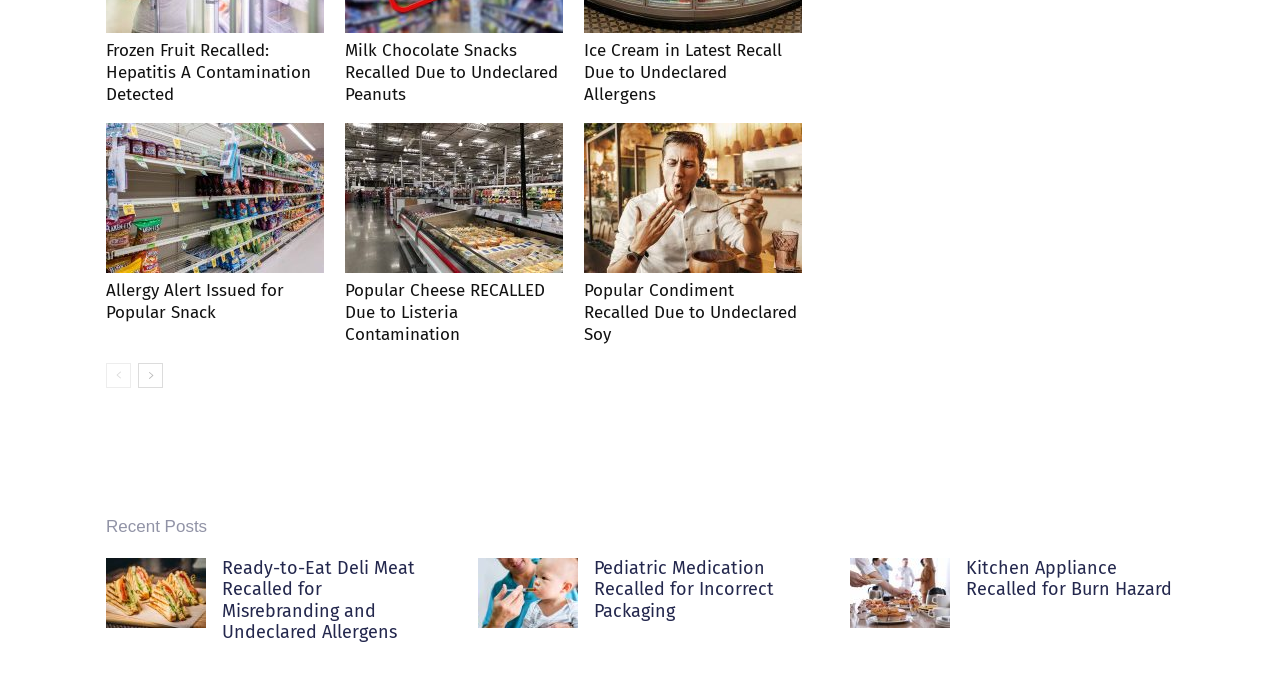Answer succinctly with a single word or phrase:
What is the issue with the milk chocolate snacks?

Undeclared Peanuts